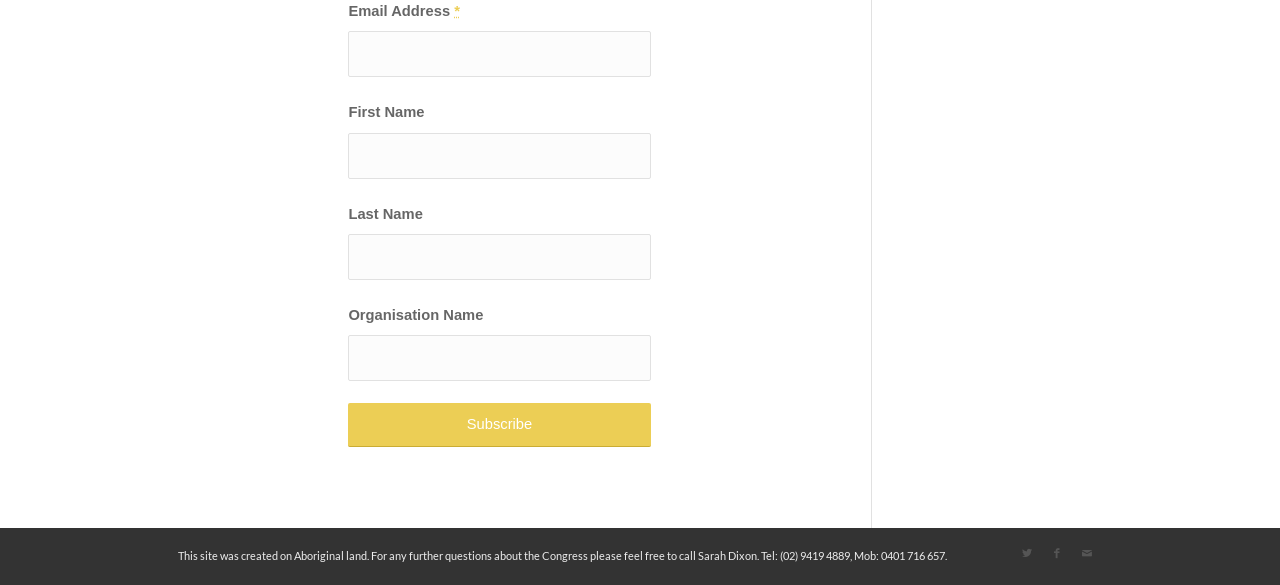Examine the screenshot and answer the question in as much detail as possible: What is the first field to fill in the form?

The first field to fill in the form is 'Email Address' because it is the first text box that appears on the webpage, and it is labeled as 'Email Address'.